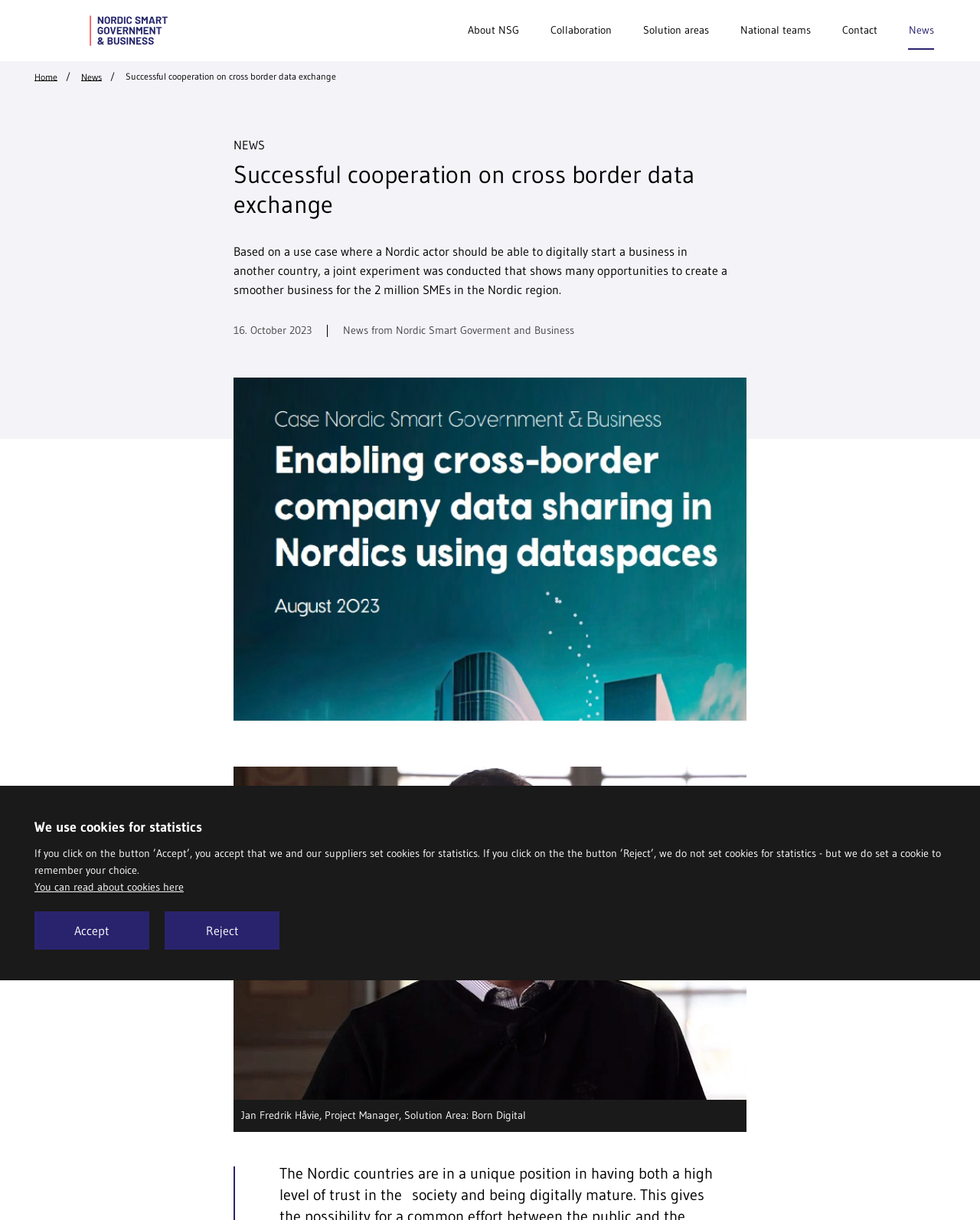What is the main topic of the news article?
Please provide a detailed and comprehensive answer to the question.

The main topic of the news article can be inferred from the heading 'Successful cooperation on cross border data exchange' and the static text 'Based on a use case where a Nordic actor should be able to digitally start a business in another country...' which suggests that the article is about cross border data exchange.